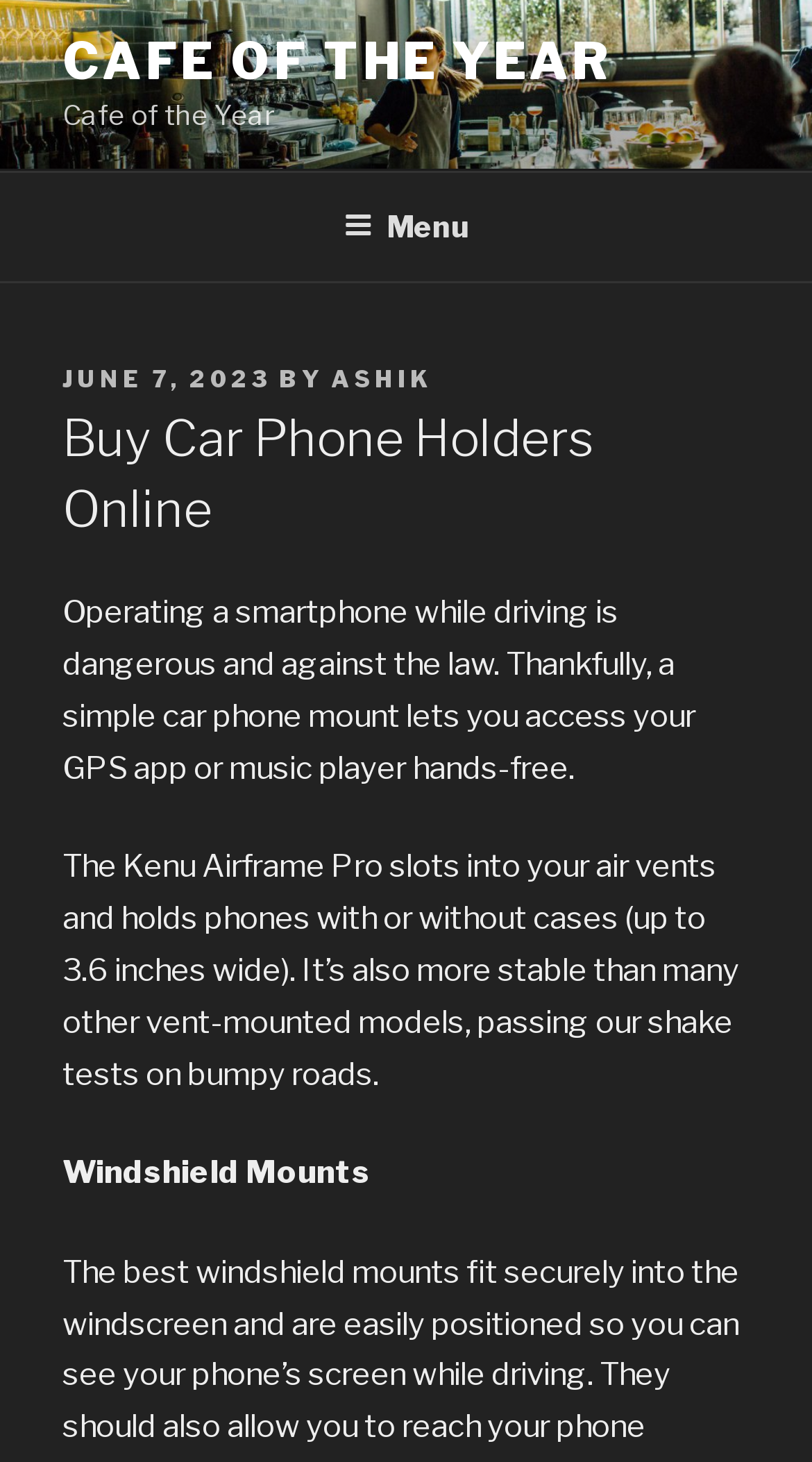What is the width limit of phones that can be held by the Kenu Airframe Pro?
Using the information from the image, answer the question thoroughly.

I found this information in the paragraph that describes the Kenu Airframe Pro, which says it can hold phones with or without cases up to 3.6 inches wide.